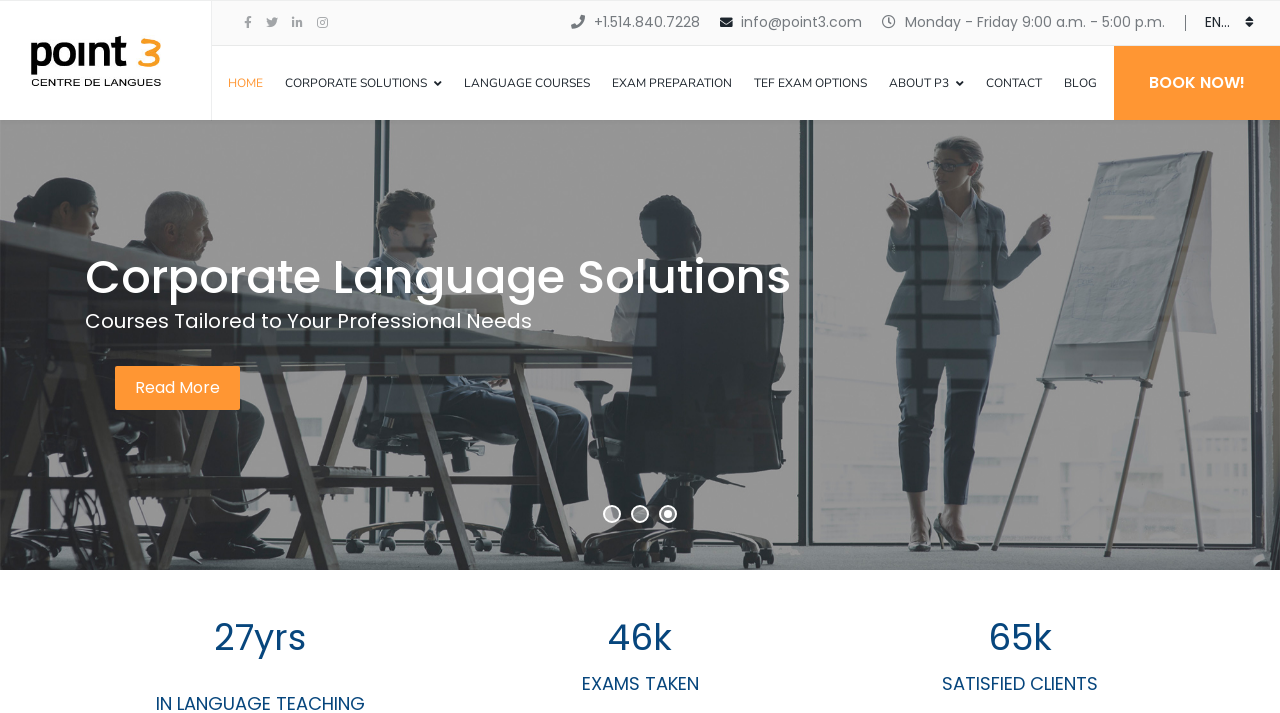Pinpoint the bounding box coordinates of the clickable area needed to execute the instruction: "Click the POINT3 logo". The coordinates should be specified as four float numbers between 0 and 1, i.e., [left, top, right, bottom].

[0.023, 0.049, 0.126, 0.122]